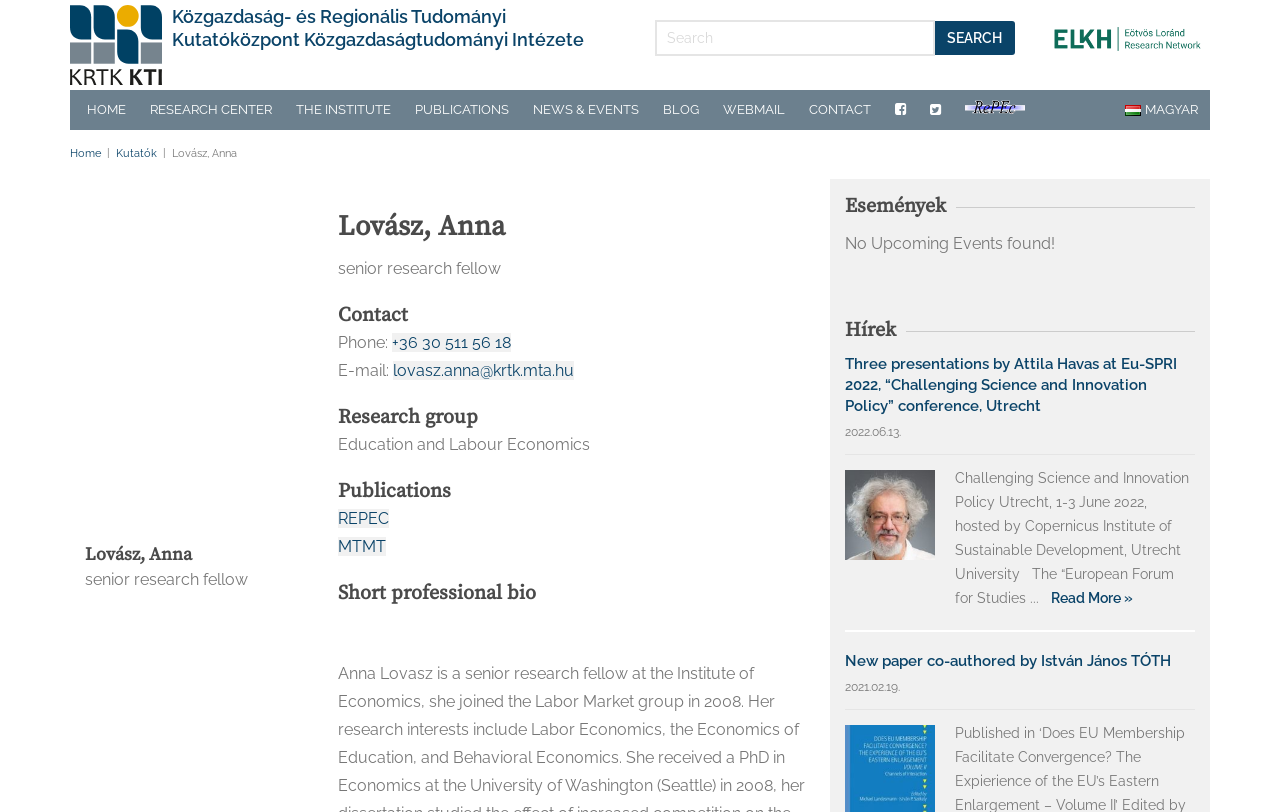Identify the bounding box coordinates of the HTML element based on this description: "REPEC".

[0.264, 0.627, 0.304, 0.65]